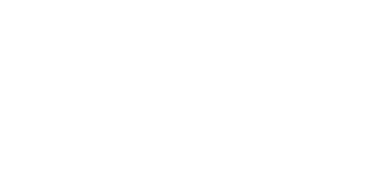Create an extensive caption that includes all significant details of the image.

The image features the title for the blog post "What Ask’s Self-Service Capabilities Can Do For Employee Listening." This post aims to explore how self-service tools can enhance the effectiveness of employee listening initiatives within organizations. It emphasizes the importance of actively seeking employee feedback to foster a respectful and civil workplace culture. This content is part of a series of recommended posts geared towards improving employee engagement and organizational well-being. The visual style is likely aligned with professional or corporate branding, conveying a sense of authority and relevance in the realm of employee listening strategies.